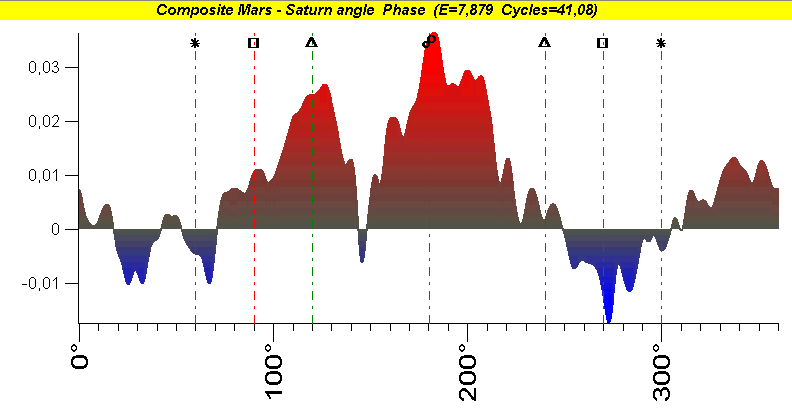Use a single word or phrase to answer the question:
What is the purpose of the graph?

To enhance understanding of Mars and Saturn's phases